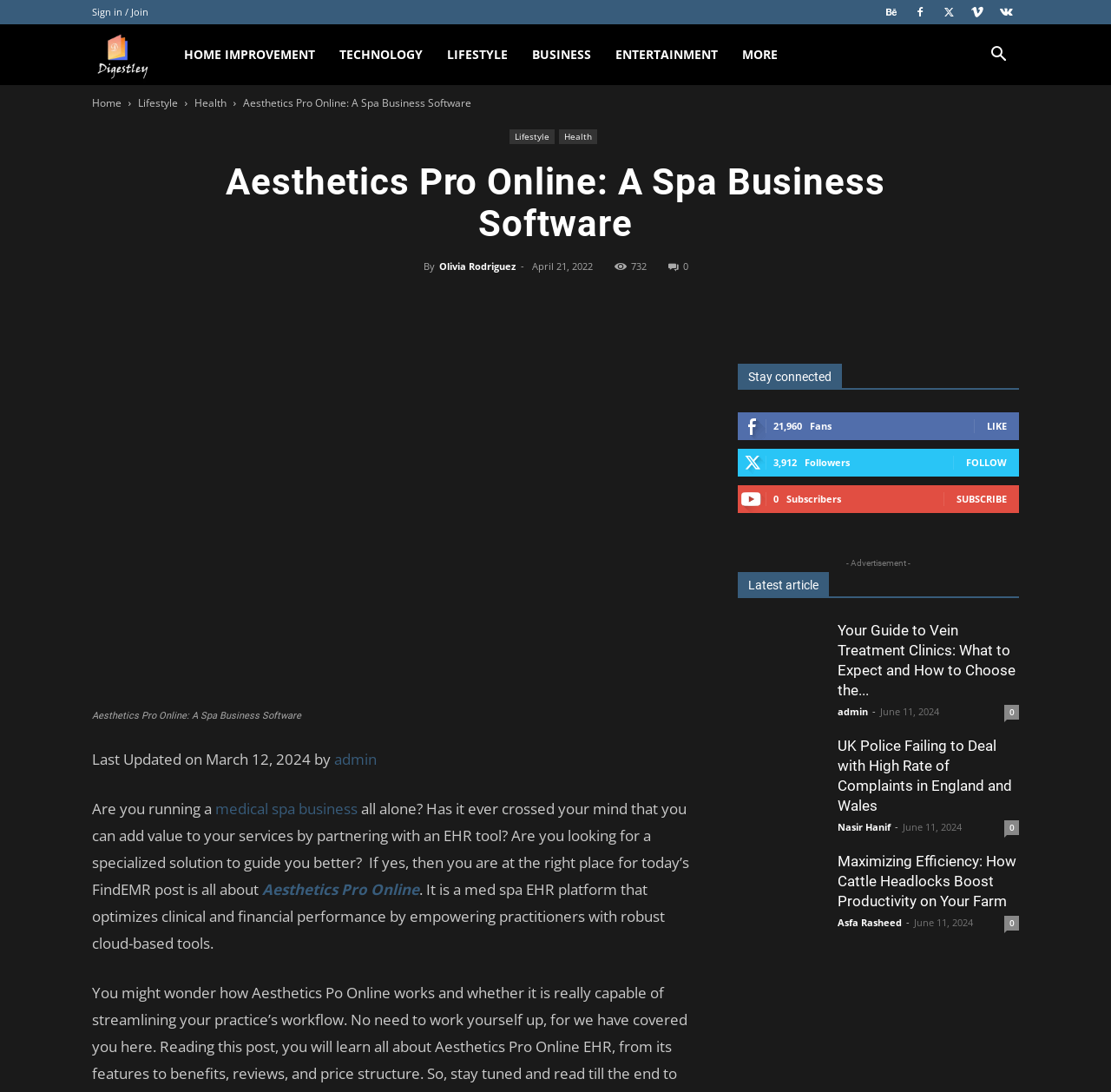Locate the bounding box of the UI element described in the following text: "medical spa business".

[0.191, 0.731, 0.322, 0.75]